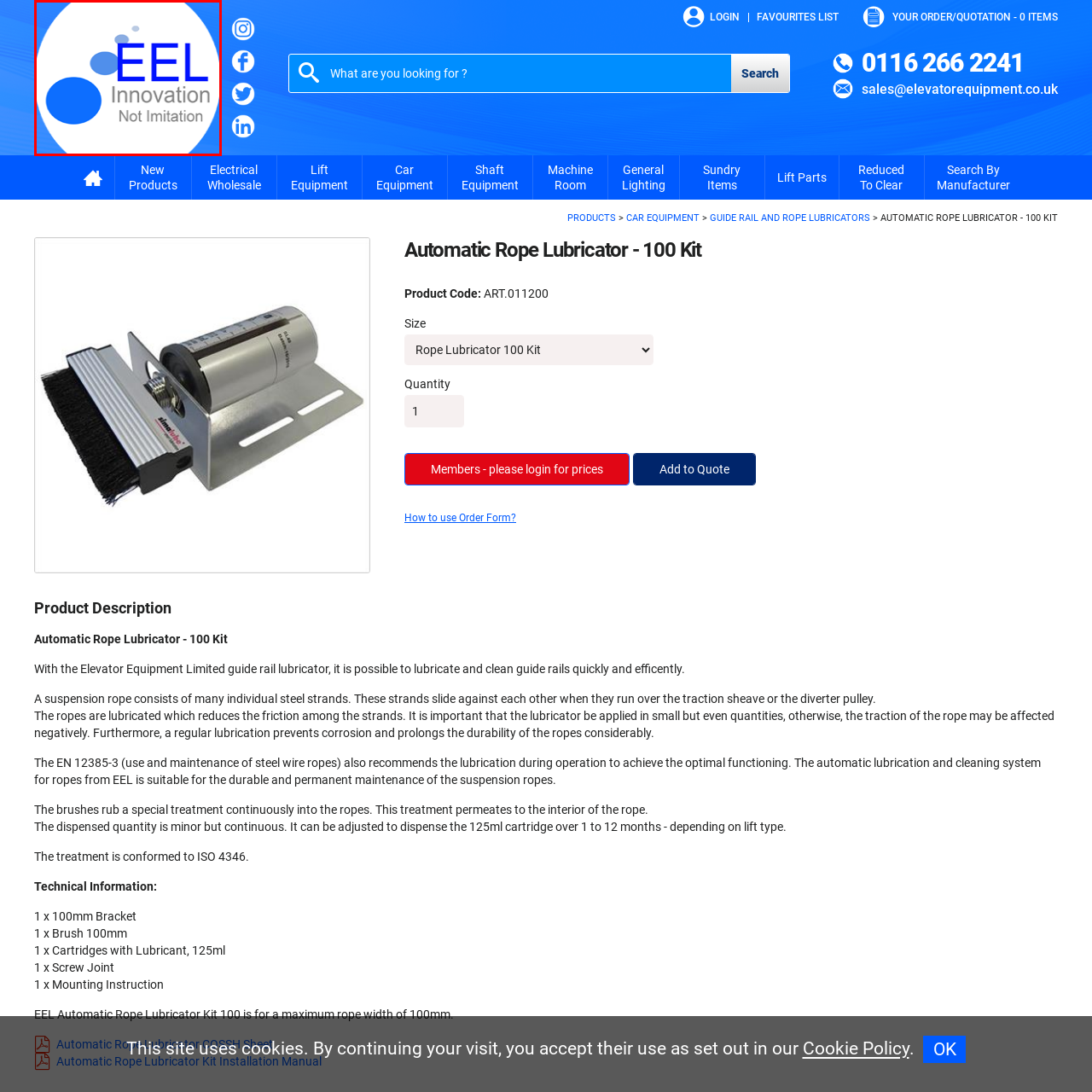Provide an in-depth description of the scene highlighted by the red boundary in the image.

The image features the logo of EEL (Elevator Equipment Limited), which prominently showcases the letters "EEL" in bold blue font, symbolizing the brand's identity. Accompanying the name are the words "Innovation Not Imitation," displayed in a lighter grey, emphasizing EEL's commitment to originality and advancement in elevator equipment solutions. The logo is set against a circular white background with a gradient blue border, enhancing the visual appeal and making the text stand out. This branding underscores EEL's reputation for innovation in the field of elevator maintenance and lubrication systems.